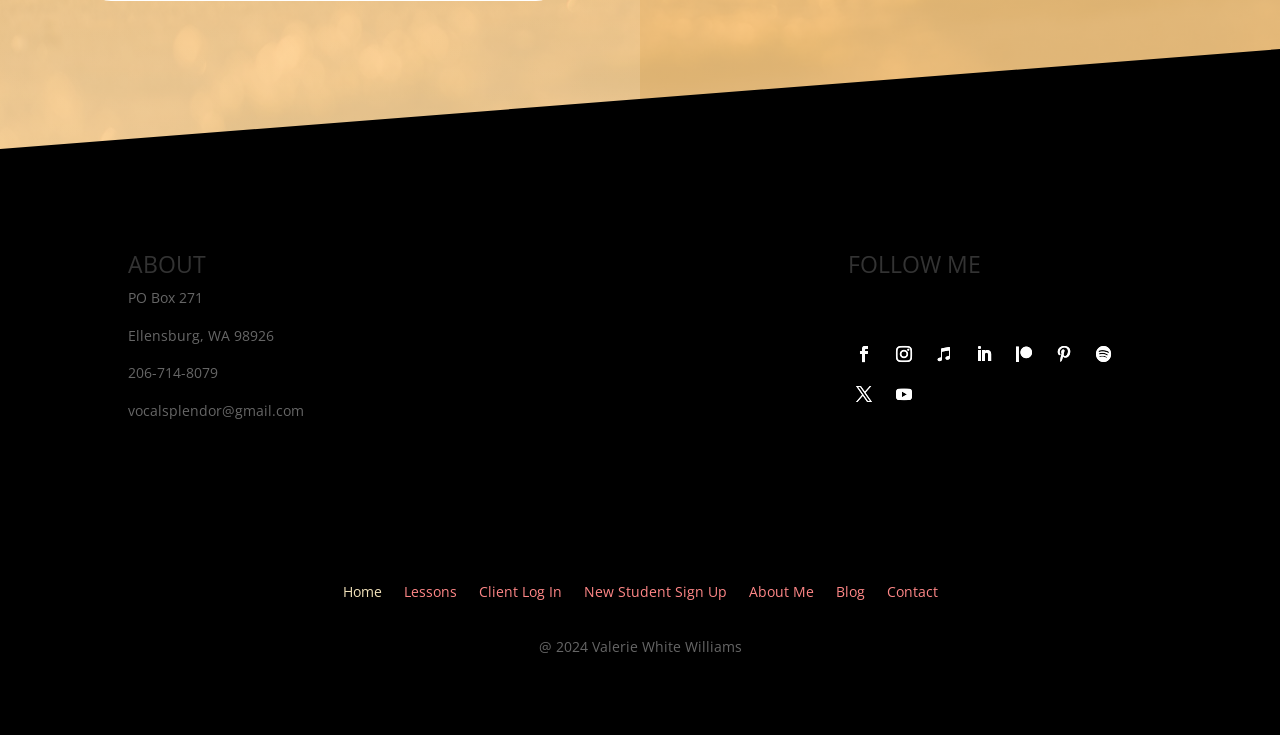What is the address of the vocalsplendor?
Based on the image, provide your answer in one word or phrase.

PO Box 271, Ellensburg, WA 98926